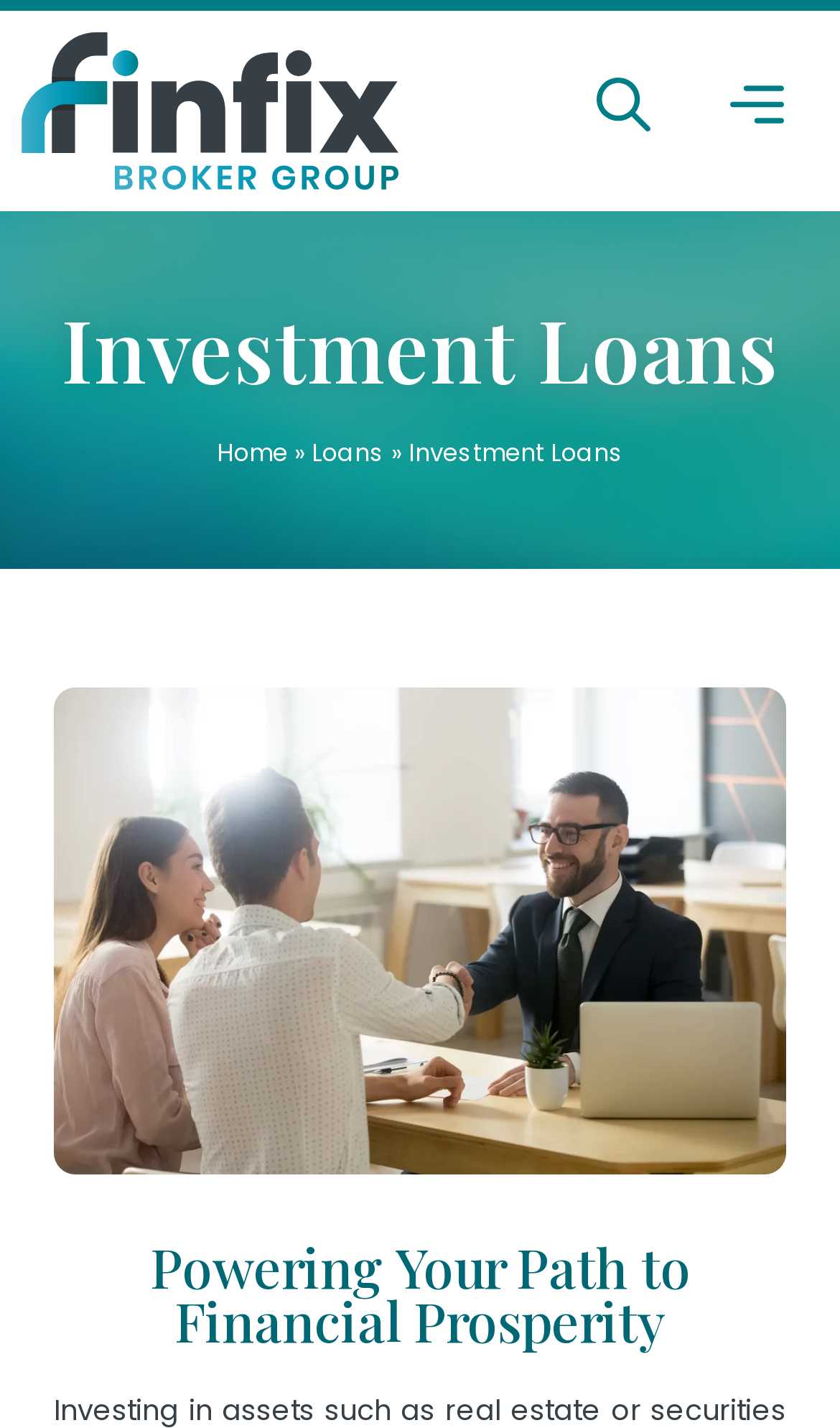Provide a comprehensive caption for the webpage.

The webpage is about investment loans and financial prosperity, with a focus on Melbourne. At the top left corner, there is a logo of Finfix Broker Group, accompanied by two smaller images on the right side. Below the logo, there is a heading that reads "Investment Loans" in a prominent position, spanning almost the entire width of the page.

The top navigation menu consists of three links: "Home" on the left, followed by a right-facing arrow, and then "Loans" on the right. The "Investment Loans" text is repeated below the navigation menu, but this time it's a static text element.

The main content of the page is an image that takes up most of the page's width and height, with a caption "Investment Loan Melbourne". At the very bottom of the page, there is a heading that reads "Powering Your Path to Financial Prosperity", which is likely a summary of the page's content or a call to action.